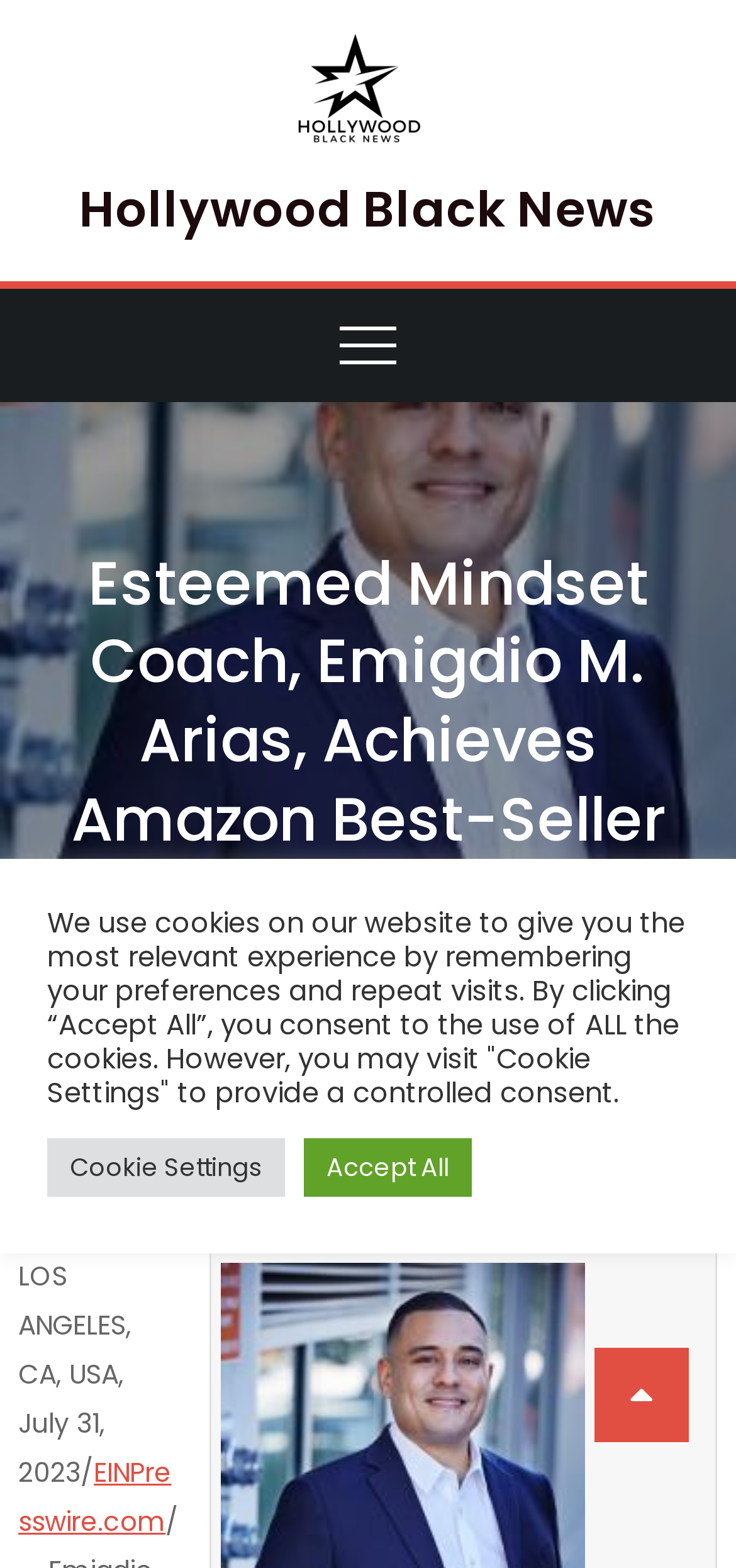What is the date mentioned in the article?
By examining the image, provide a one-word or phrase answer.

July 31, 2023